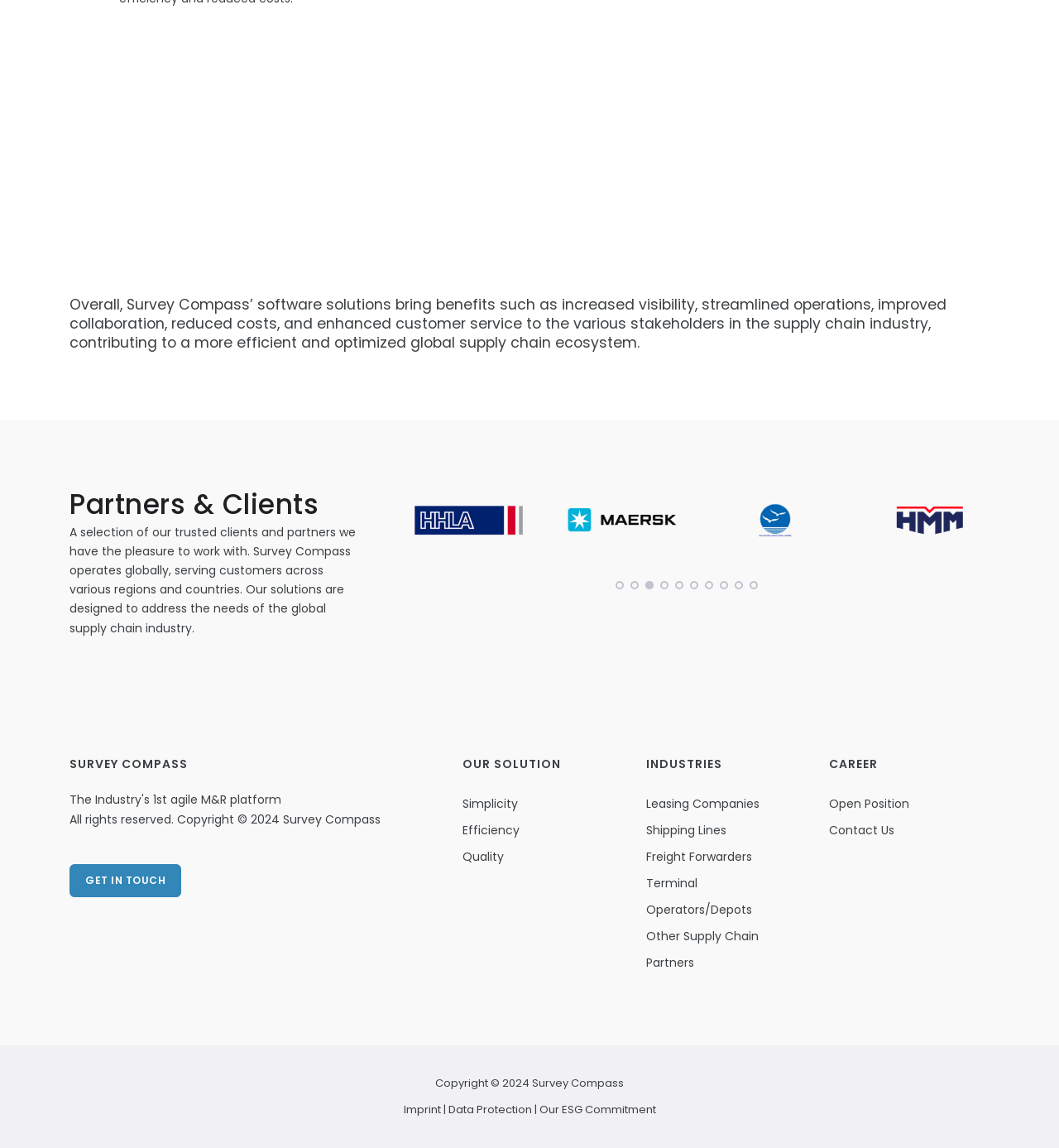Please locate the bounding box coordinates of the element's region that needs to be clicked to follow the instruction: "Click the 'GET IN TOUCH' link". The bounding box coordinates should be provided as four float numbers between 0 and 1, i.e., [left, top, right, bottom].

[0.066, 0.753, 0.171, 0.782]